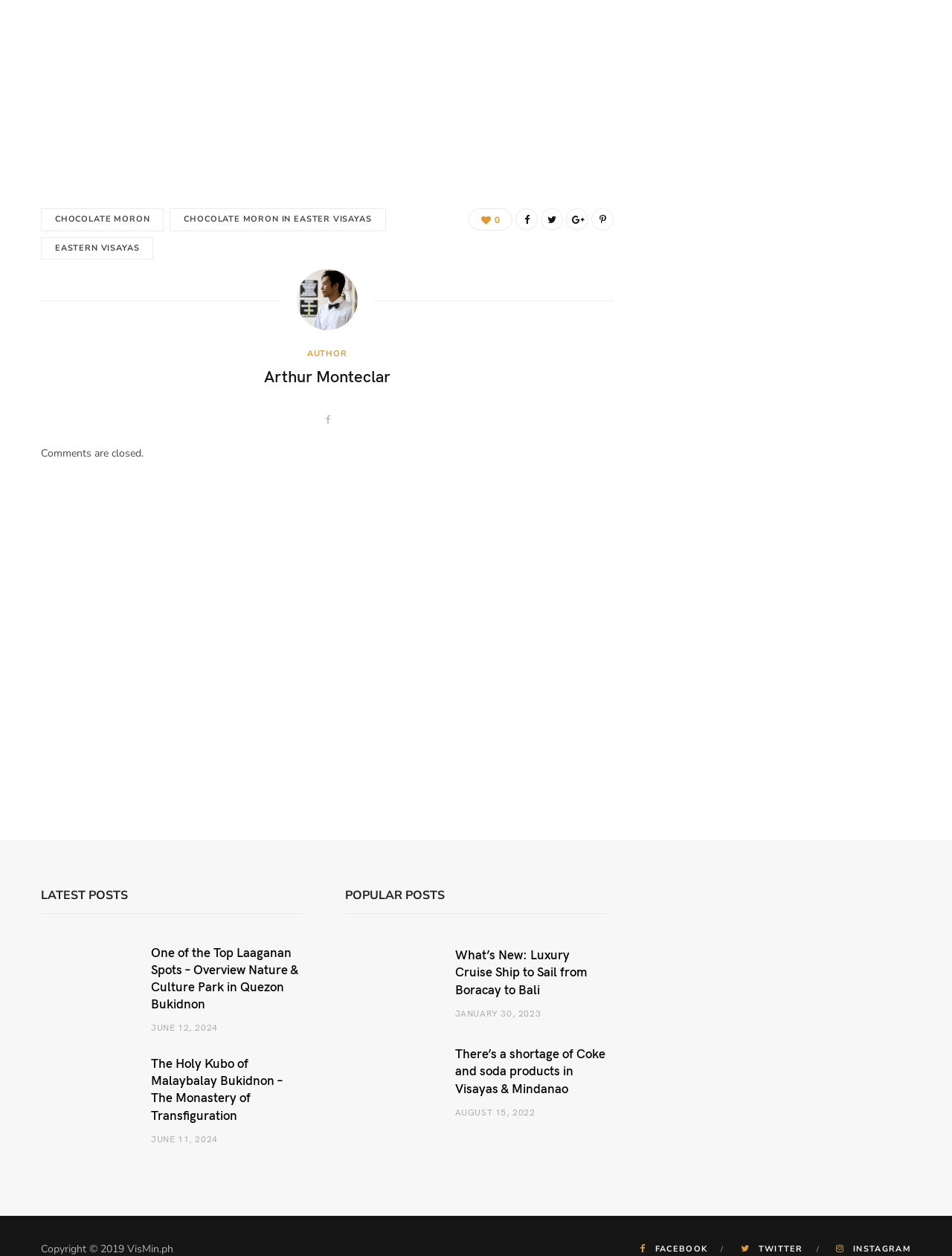Please determine the bounding box coordinates of the section I need to click to accomplish this instruction: "Click on the 'CHOCOLATE MORON' link".

[0.043, 0.166, 0.172, 0.184]